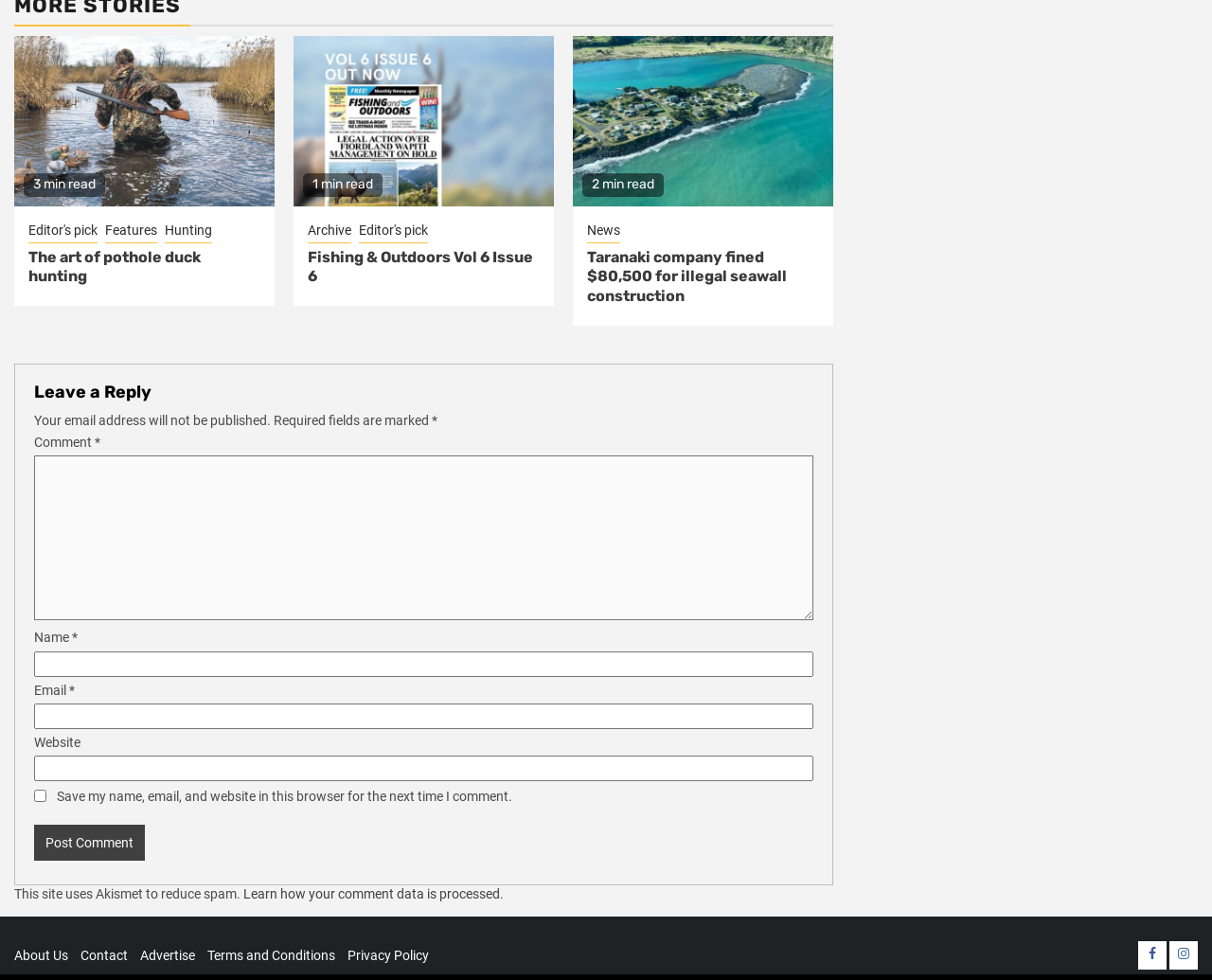Using details from the image, please answer the following question comprehensively:
What social media platform is represented by the icon ?

The social media platform represented by the icon  can be determined by looking at the link element with the text 'Instagram ' located at the bottom of the webpage.